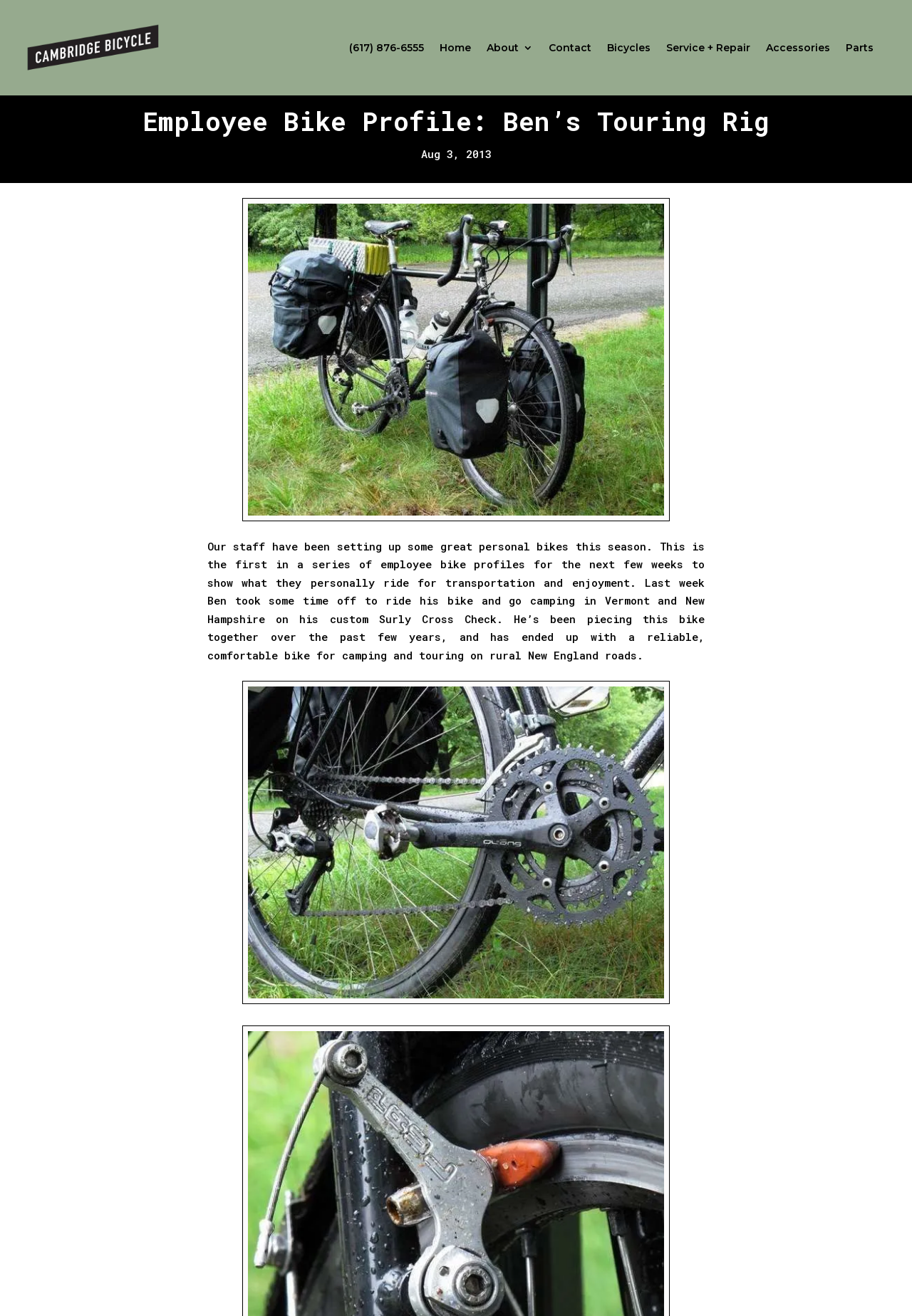Analyze the image and provide a detailed answer to the question: What is the date of the employee bike profile?

I found the date by looking at the text above the image of the bike, which shows the date 'Aug 3, 2013'.